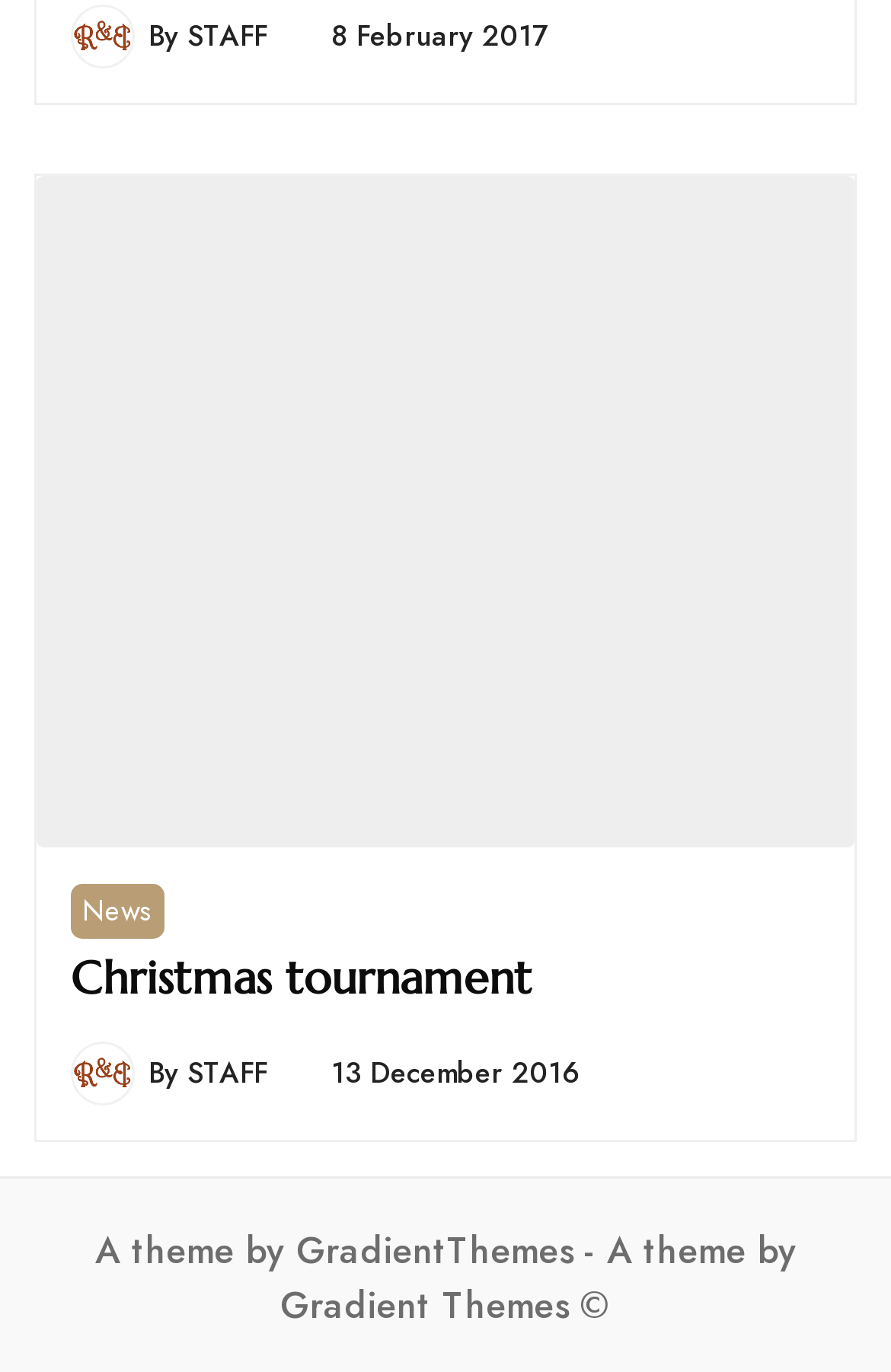What is the position of the 'STAFF' link relative to the 'By' text?
Using the image, answer in one word or phrase.

to the right